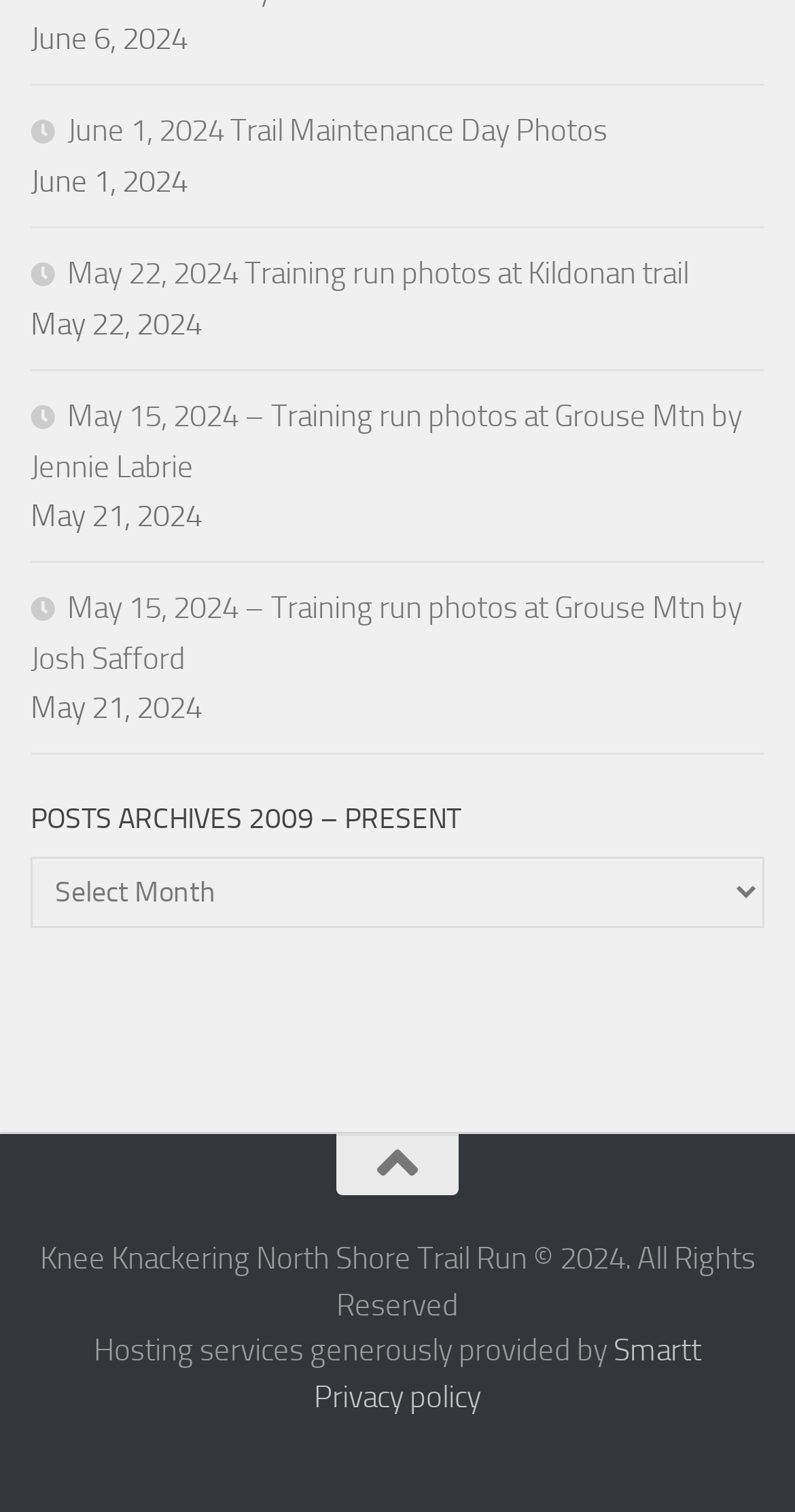Please determine the bounding box coordinates of the element's region to click in order to carry out the following instruction: "Visit the Smartt website". The coordinates should be four float numbers between 0 and 1, i.e., [left, top, right, bottom].

[0.772, 0.881, 0.882, 0.905]